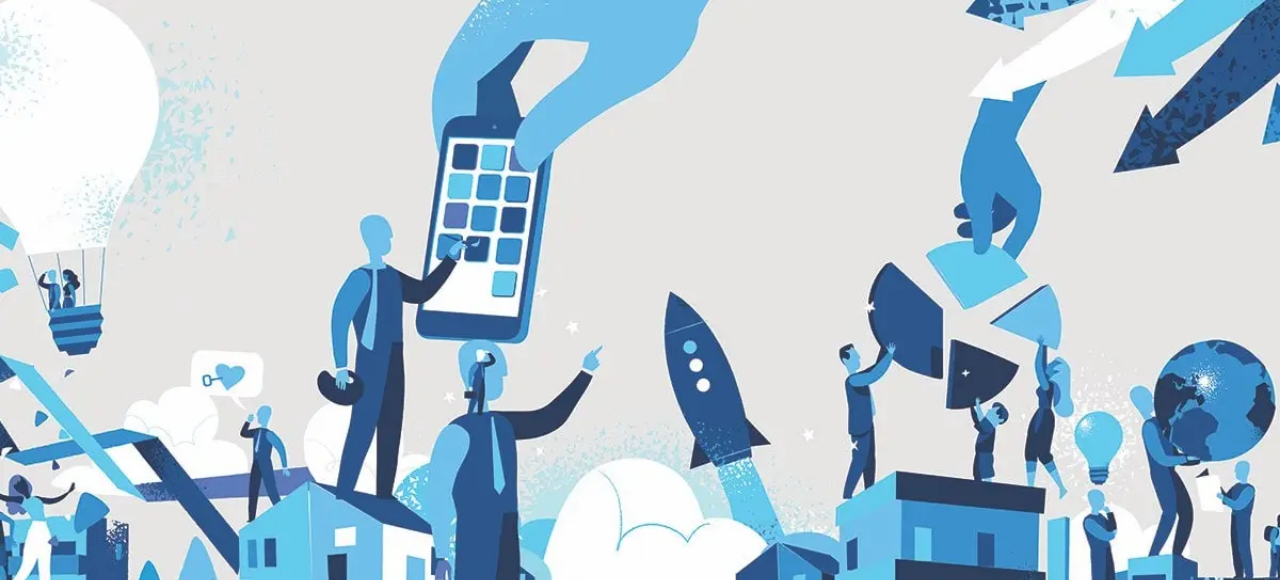Respond to the question below with a single word or phrase:
What is the overall color scheme of the illustration?

blue tones